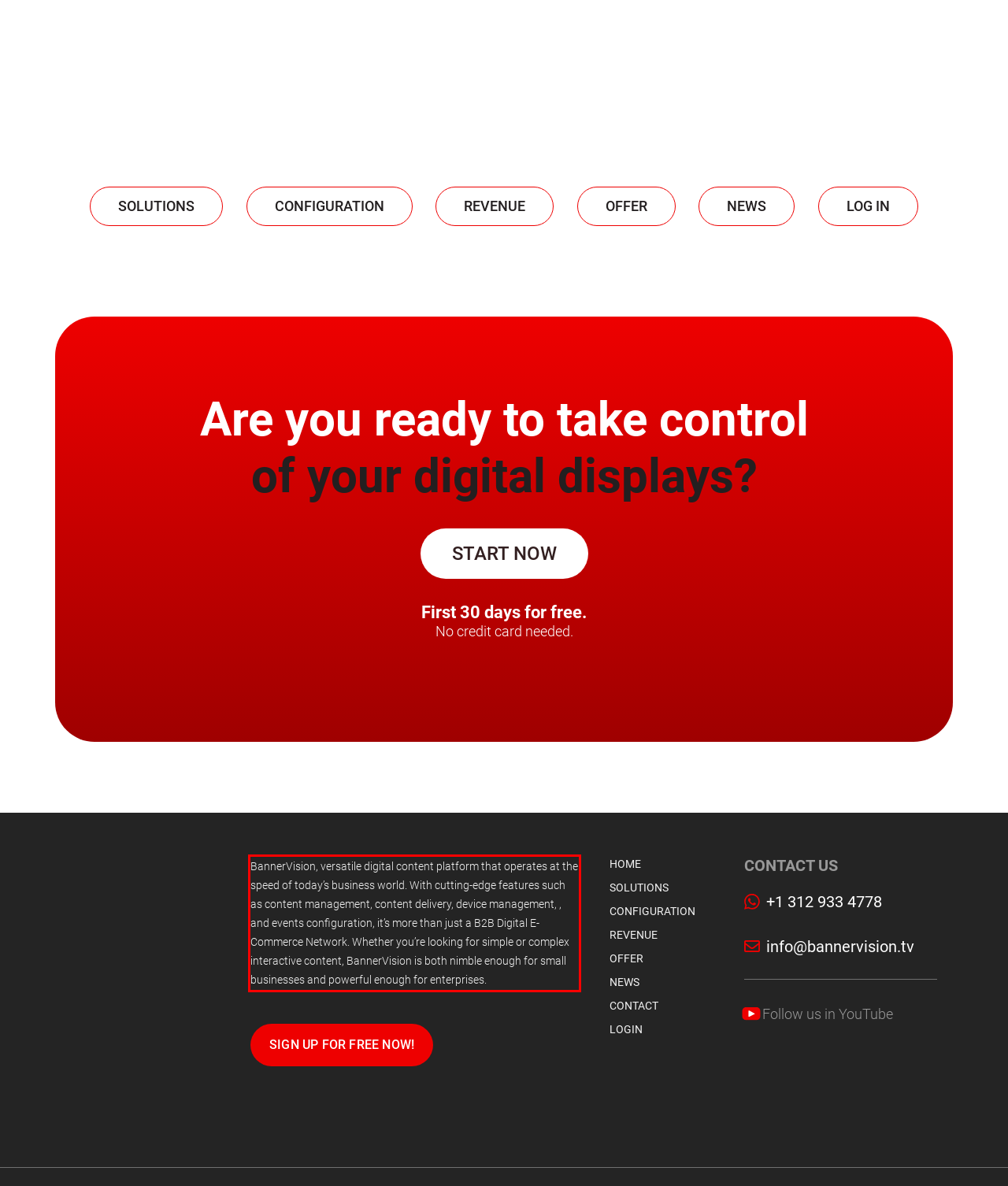Given a screenshot of a webpage with a red bounding box, extract the text content from the UI element inside the red bounding box.

BannerVision, versatile digital content platform that operates at the speed of today’s business world. With cutting-edge features such as content management, content delivery, device management, , and events configuration, it’s more than just a B2B Digital E-Commerce Network. Whether you’re looking for simple or complex interactive content, BannerVision is both nimble enough for small businesses and powerful enough for enterprises.